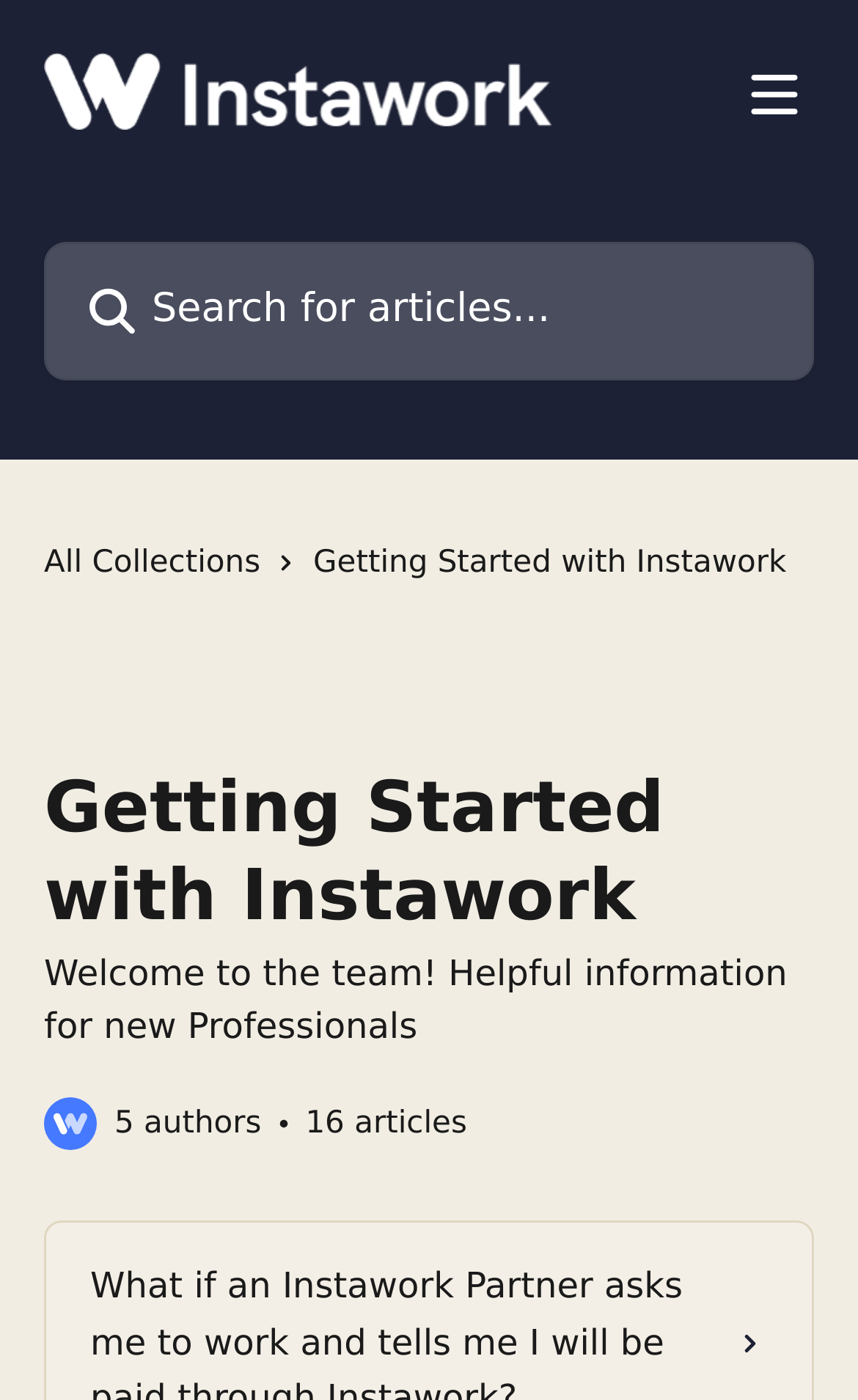Utilize the details in the image to give a detailed response to the question: How many authors contributed to this collection?

I found the answer by looking at the section below the header, where there is a static text '5 authors' next to an image of an avatar.